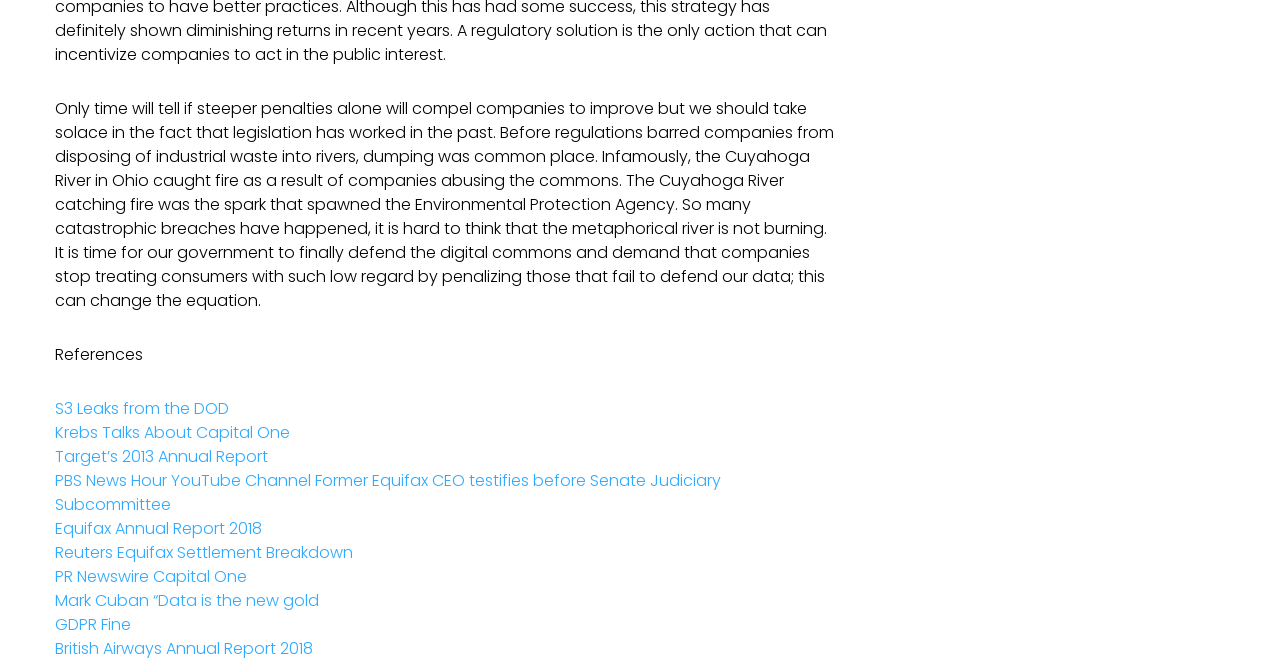Locate the bounding box coordinates of the item that should be clicked to fulfill the instruction: "post a job".

None